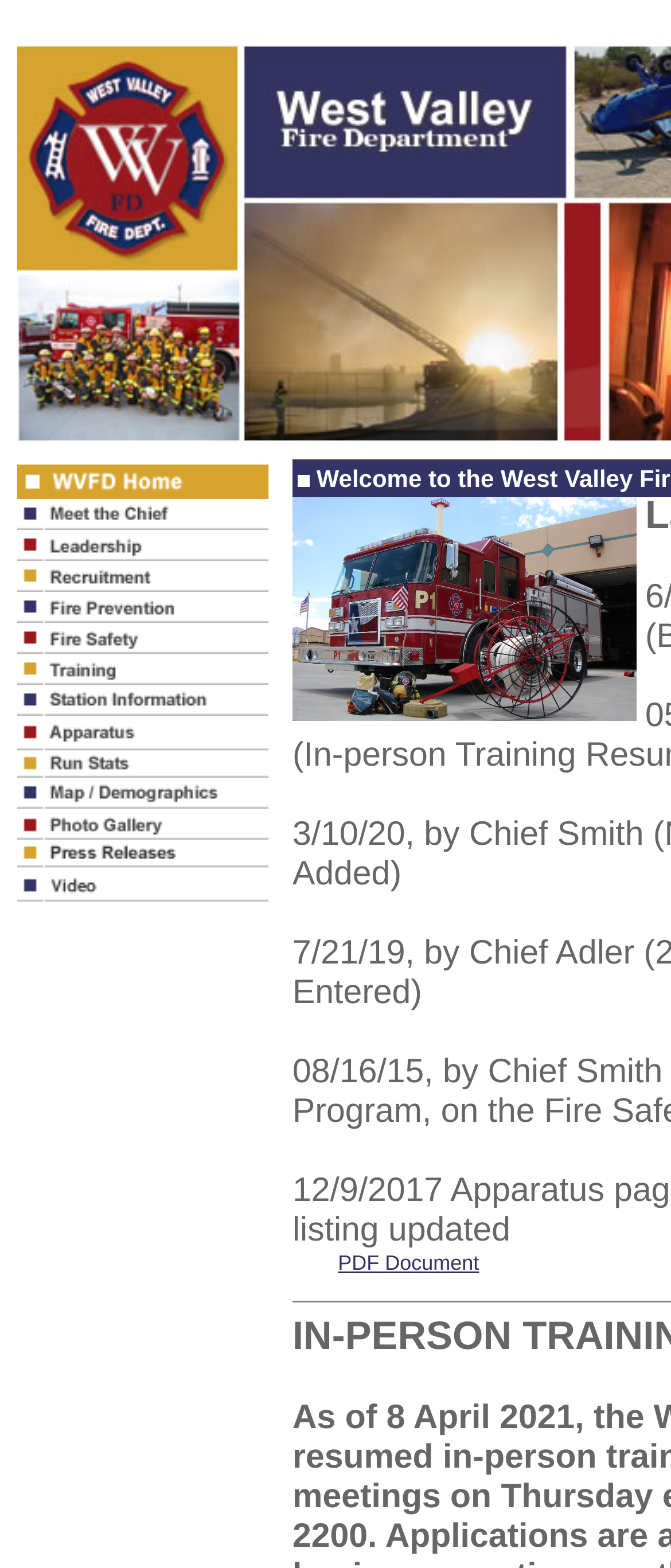Respond to the question below with a single word or phrase:
What is the position of the last updated image?

Bottom left